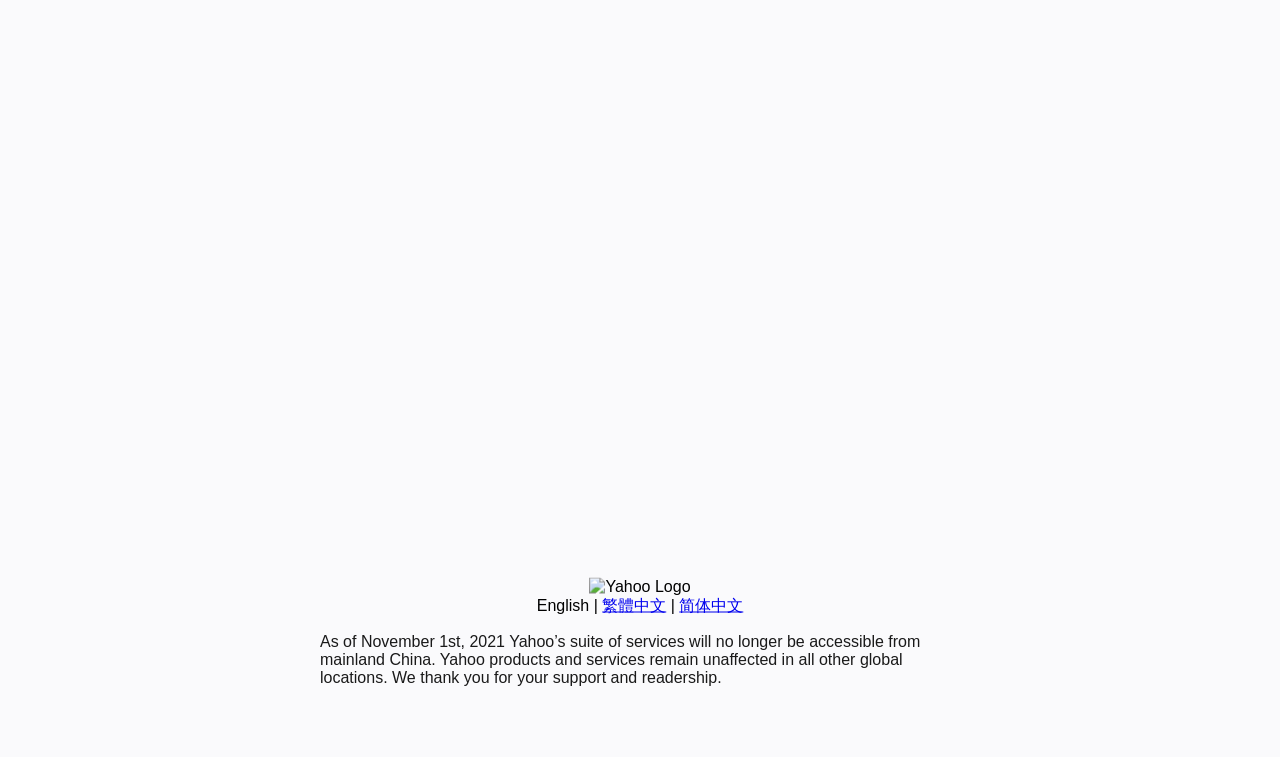Find the UI element described as: "Notes" and predict its bounding box coordinates. Ensure the coordinates are four float numbers between 0 and 1, [left, top, right, bottom].

None